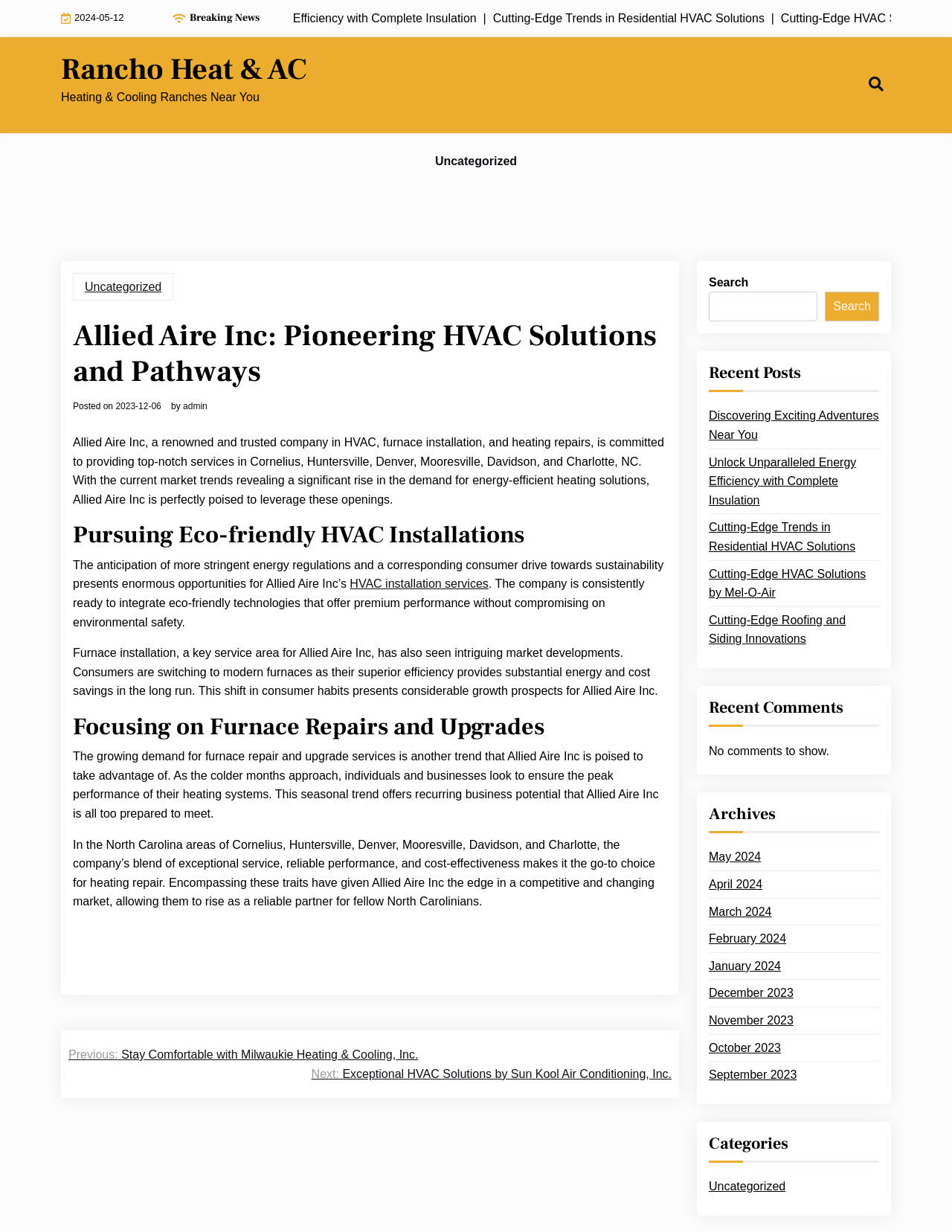Please predict the bounding box coordinates of the element's region where a click is necessary to complete the following instruction: "Read the 'Pursuing Eco-friendly HVAC Installations' article". The coordinates should be represented by four float numbers between 0 and 1, i.e., [left, top, right, bottom].

[0.077, 0.423, 0.701, 0.446]